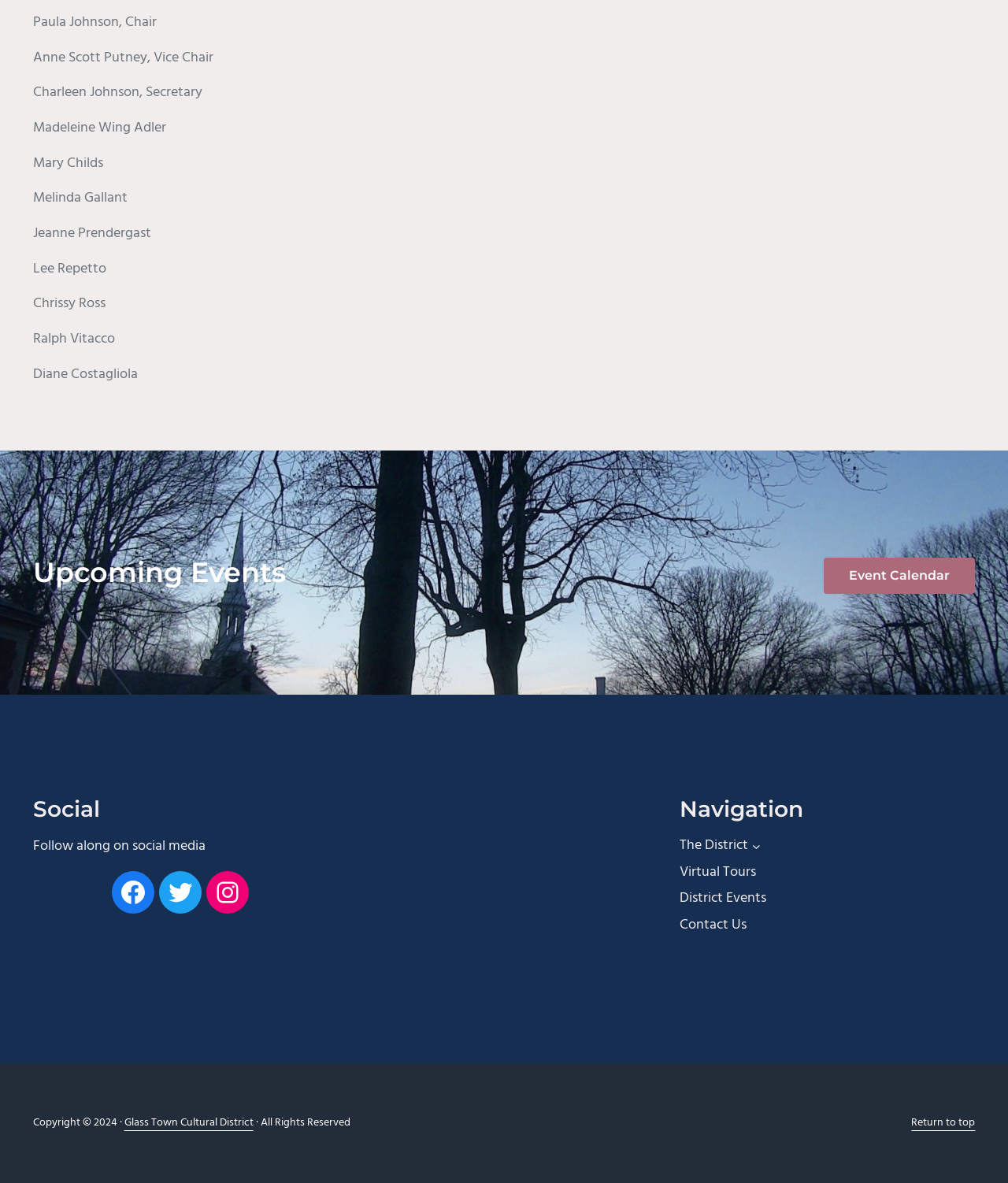How many committee members are listed?
Please give a detailed and elaborate answer to the question.

I counted the number of StaticText elements with names of individuals, which are Paula Johnson, Anne Scott Putney, Charleen Johnson, Madeleine Wing Adler, Mary Childs, Melinda Gallant, Jeanne Prendergast, Lee Repetto, Chrissy Ross, and Ralph Vitacco, totaling 10 committee members.